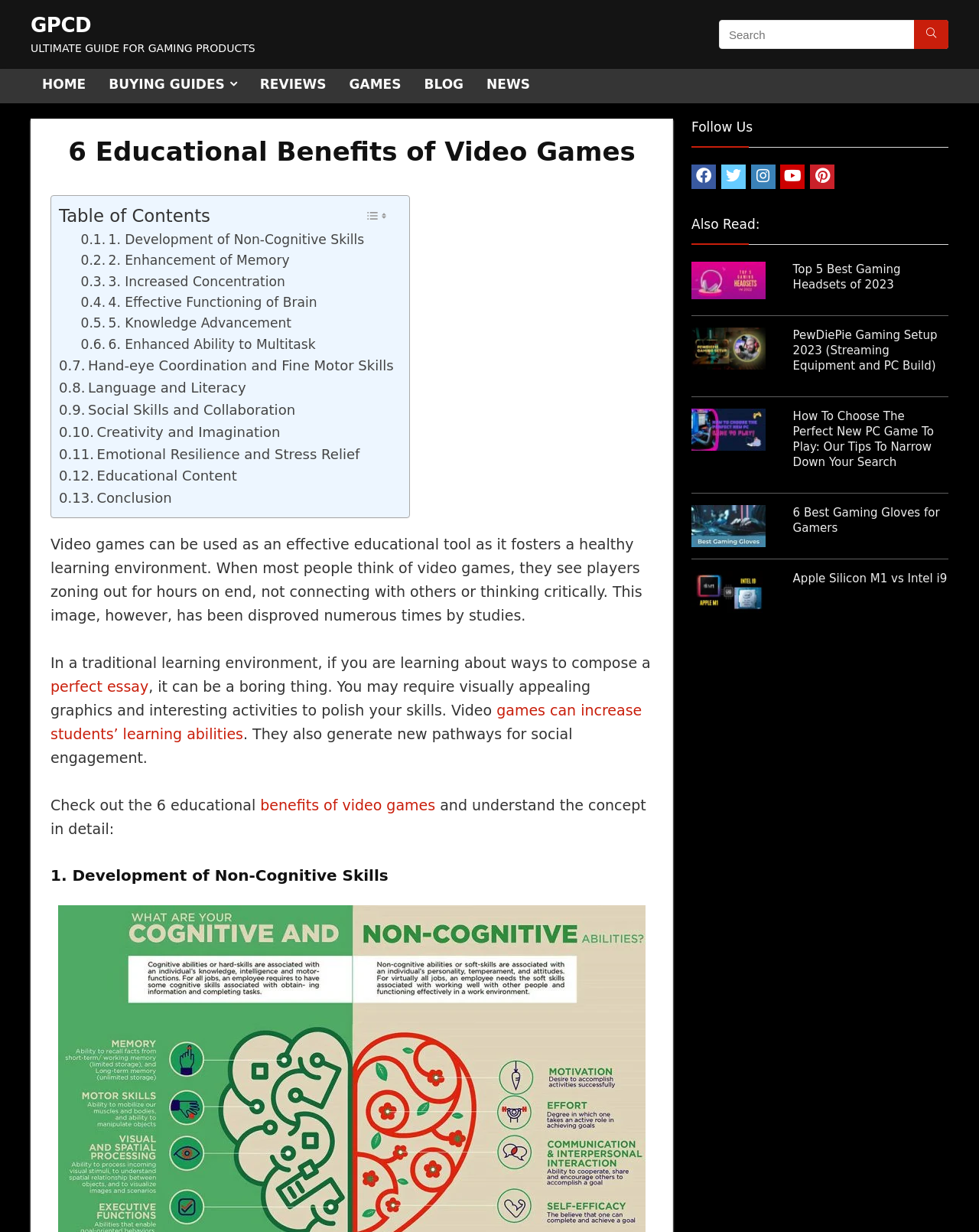Identify the bounding box coordinates of the part that should be clicked to carry out this instruction: "Read about the benefits of video games".

[0.266, 0.647, 0.445, 0.66]